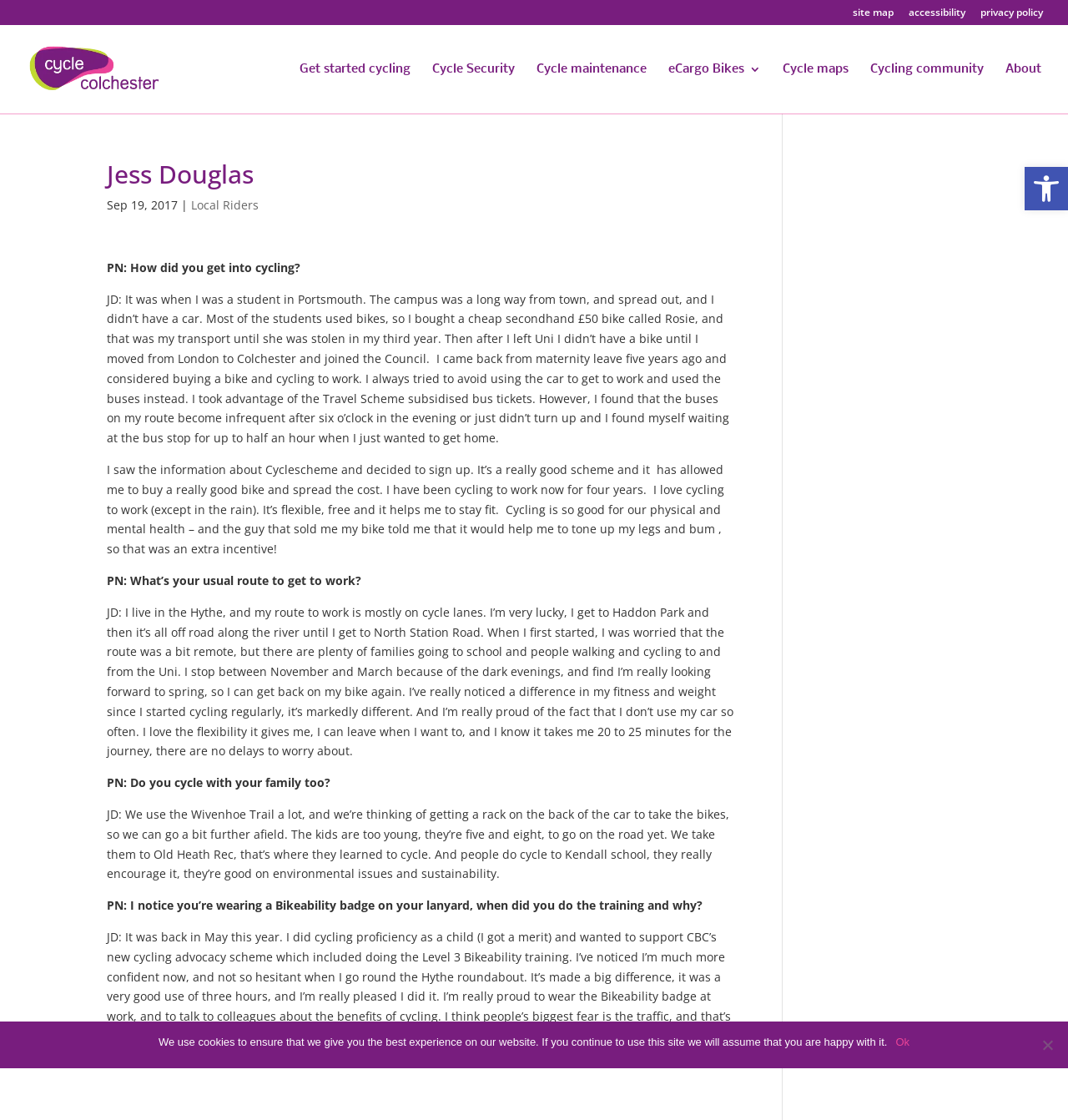Please identify the bounding box coordinates of the element that needs to be clicked to execute the following command: "Contact Us". Provide the bounding box using four float numbers between 0 and 1, formatted as [left, top, right, bottom].

None